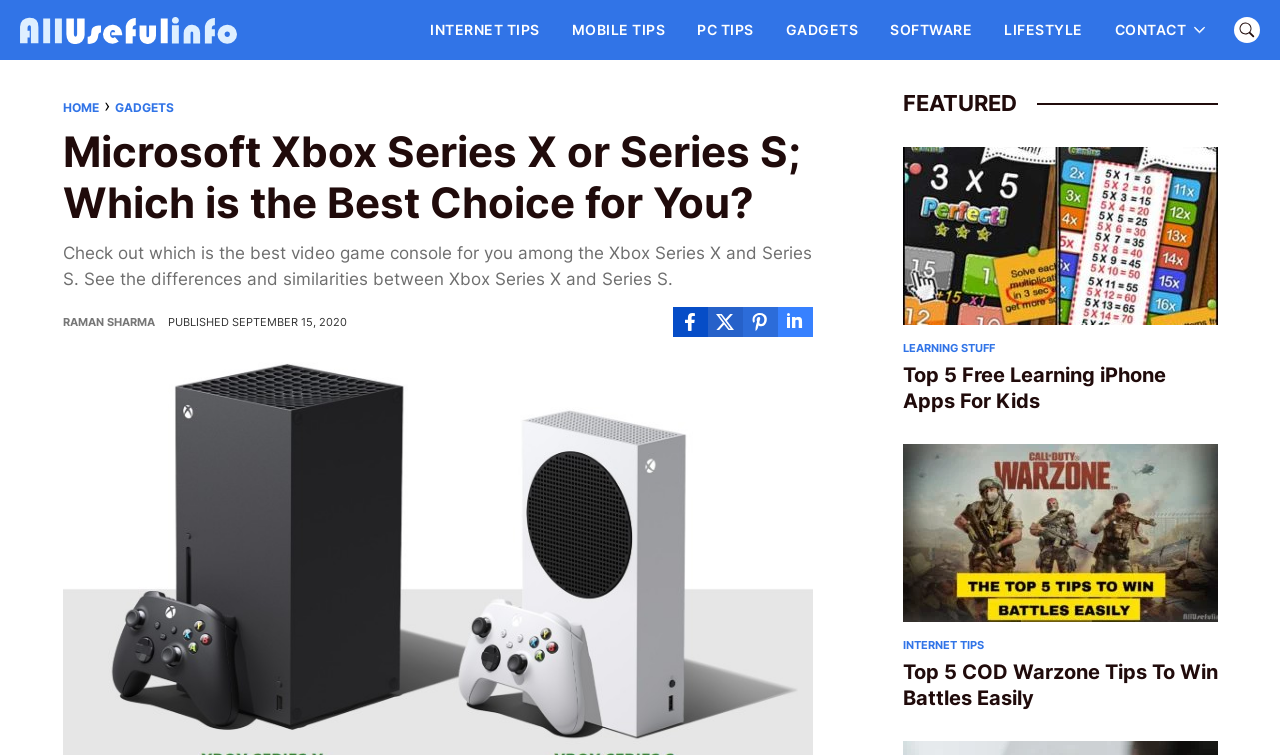How many social media sharing options are available?
Provide an in-depth and detailed explanation in response to the question.

I counted the number of social media sharing options by looking at the links and images in the section below the article title. I found four options: Share on FB, Share on X, Share on Pinterest, and Share on LinkedIn.